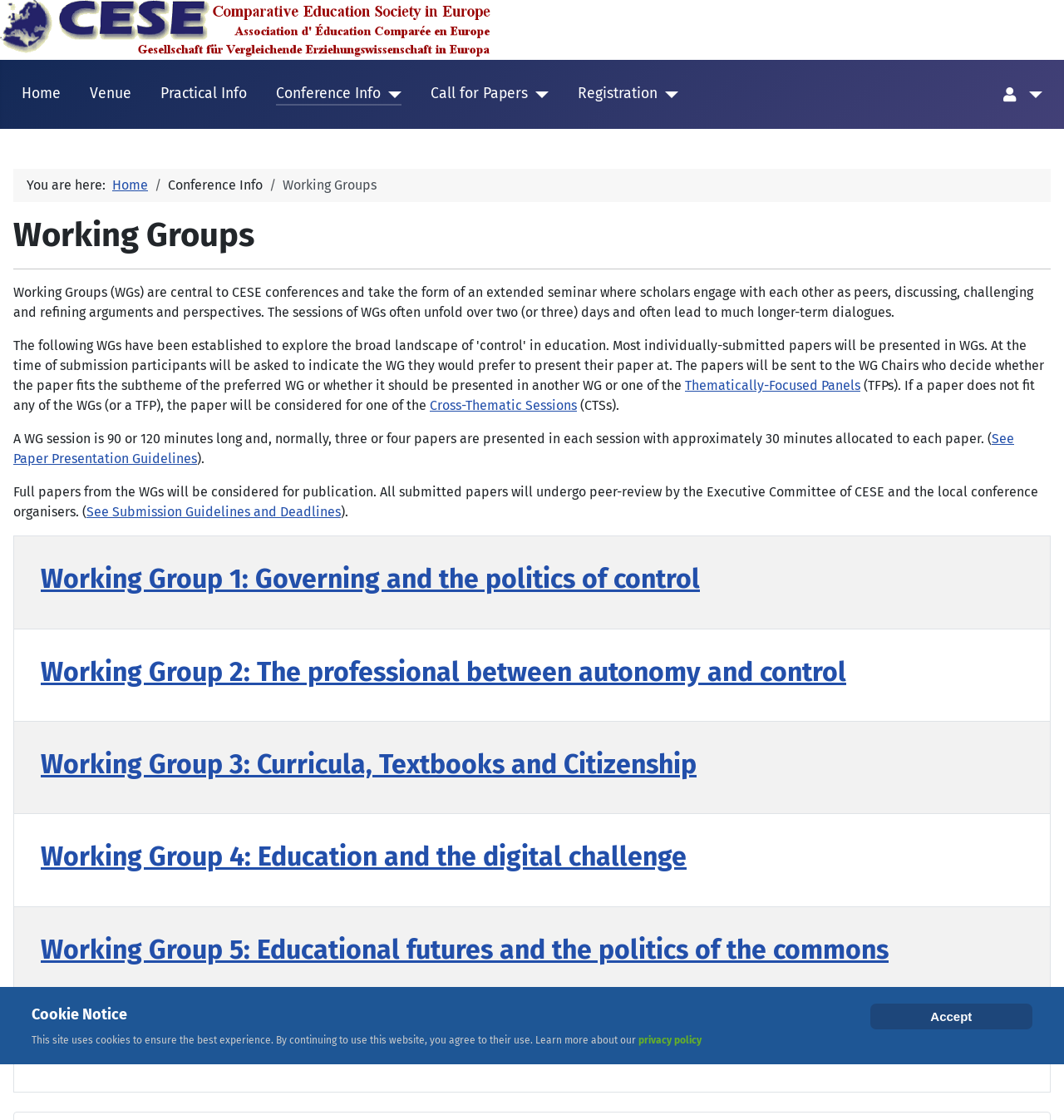How many Working Groups are listed on the webpage?
Provide a comprehensive and detailed answer to the question.

The webpage lists 6 Working Groups, including Working Group 1: Governing and the politics of control, Working Group 2: The professional between autonomy and control, and so on, up to Working Group 5: Educational futures and the politics of the commons, and the New Scholars Working Group.